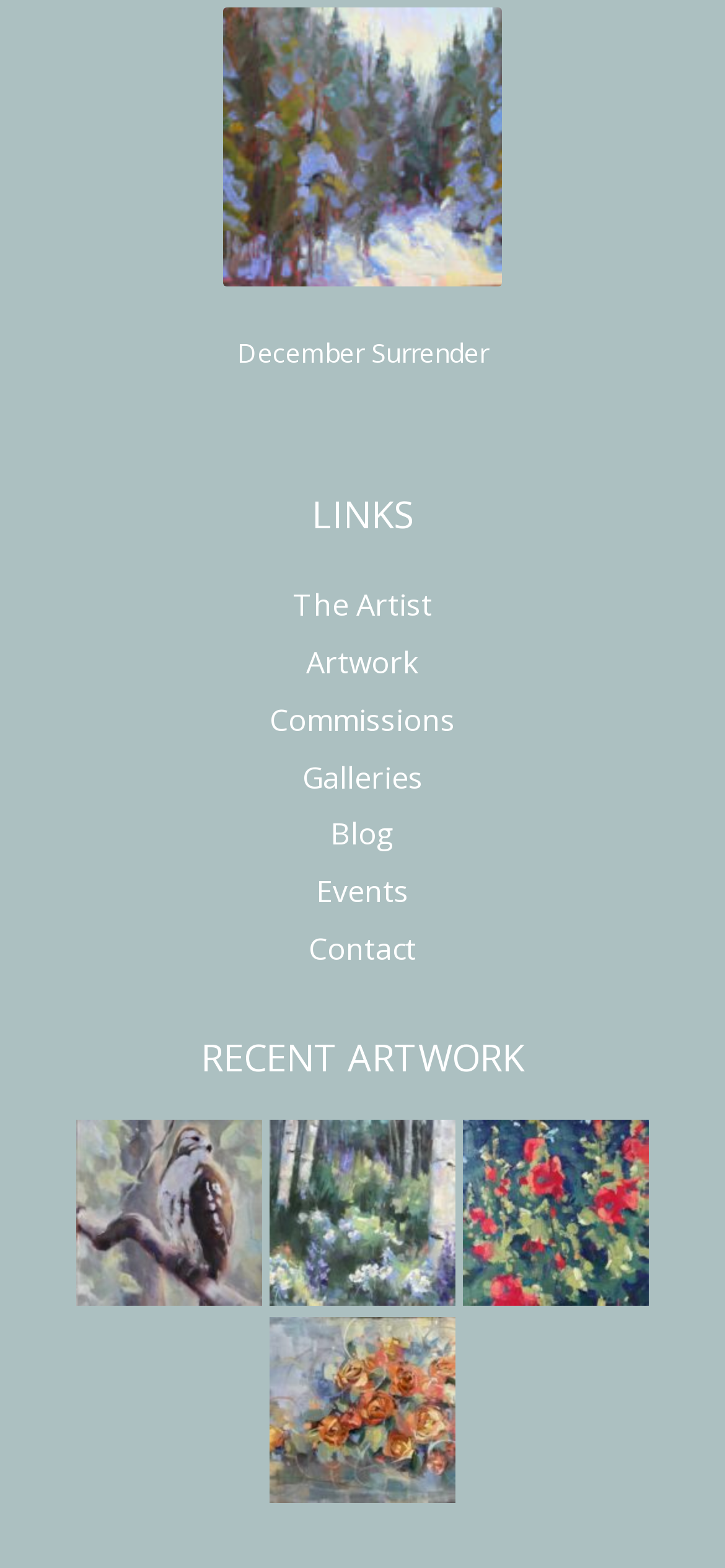Can you provide the bounding box coordinates for the element that should be clicked to implement the instruction: "view The Artist page"?

[0.404, 0.373, 0.596, 0.399]